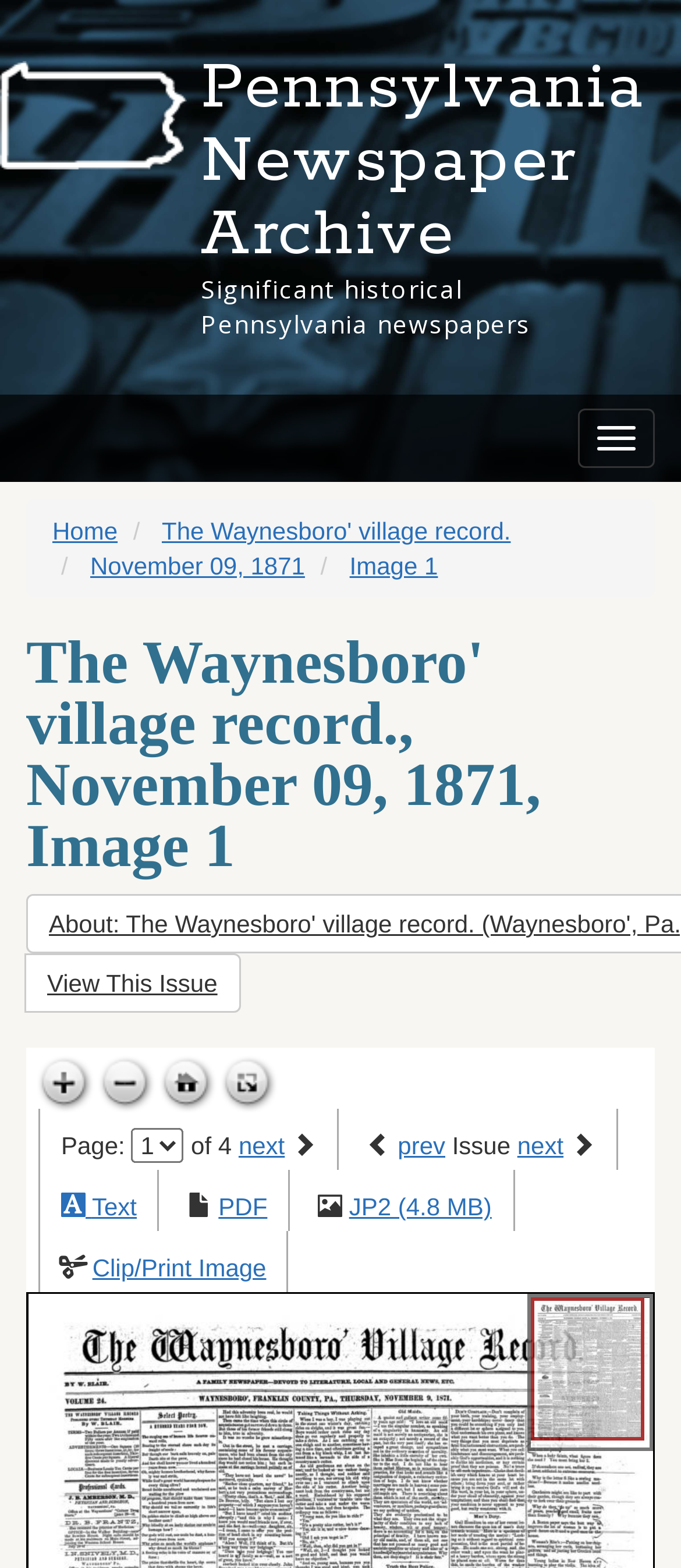Provide the bounding box coordinates of the HTML element described by the text: "Image 1". The coordinates should be in the format [left, top, right, bottom] with values between 0 and 1.

[0.513, 0.352, 0.643, 0.37]